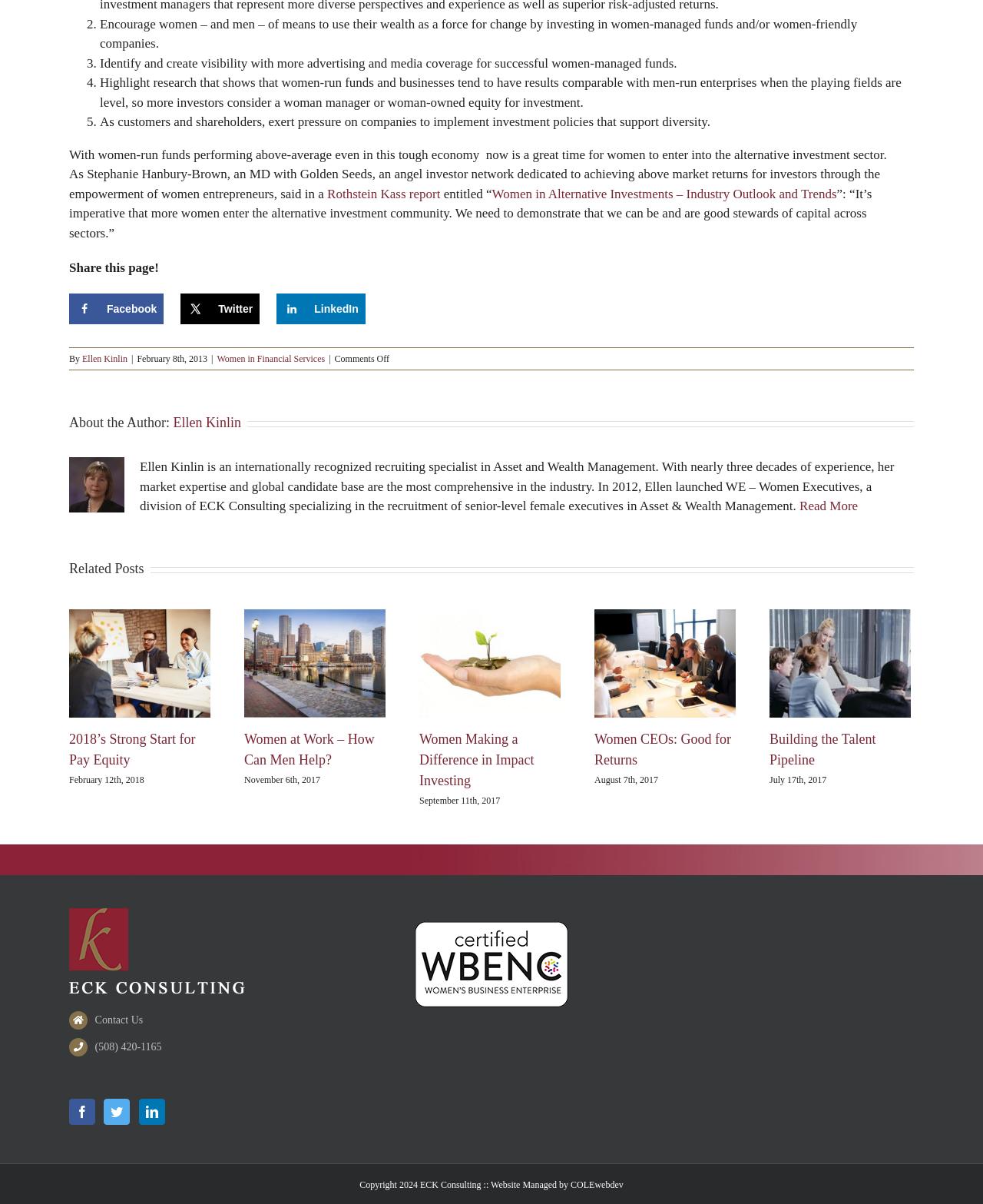Please look at the image and answer the question with a detailed explanation: What is the name of the company mentioned in the footer?

The name of the company mentioned in the footer can be found by looking at the image 'ECK CoConsulting' and the text 'Copyright 2024 ECK Consulting' which is located at the bottom of the webpage.